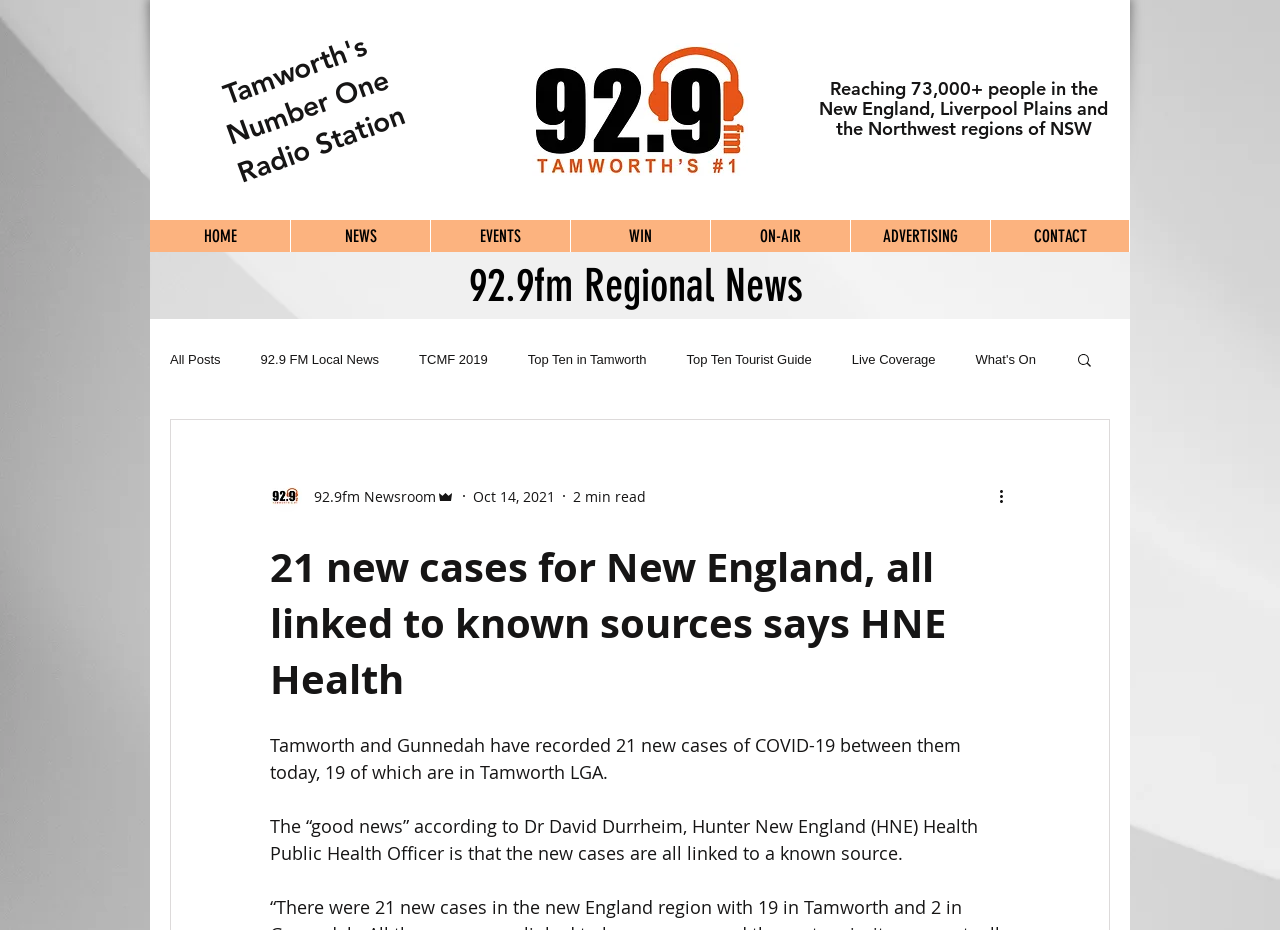Using the provided element description, identify the bounding box coordinates as (top-left x, top-left y, bottom-right x, bottom-right y). Ensure all values are between 0 and 1. Description: Tamworth's Number One Radio Station

[0.161, 0.026, 0.32, 0.204]